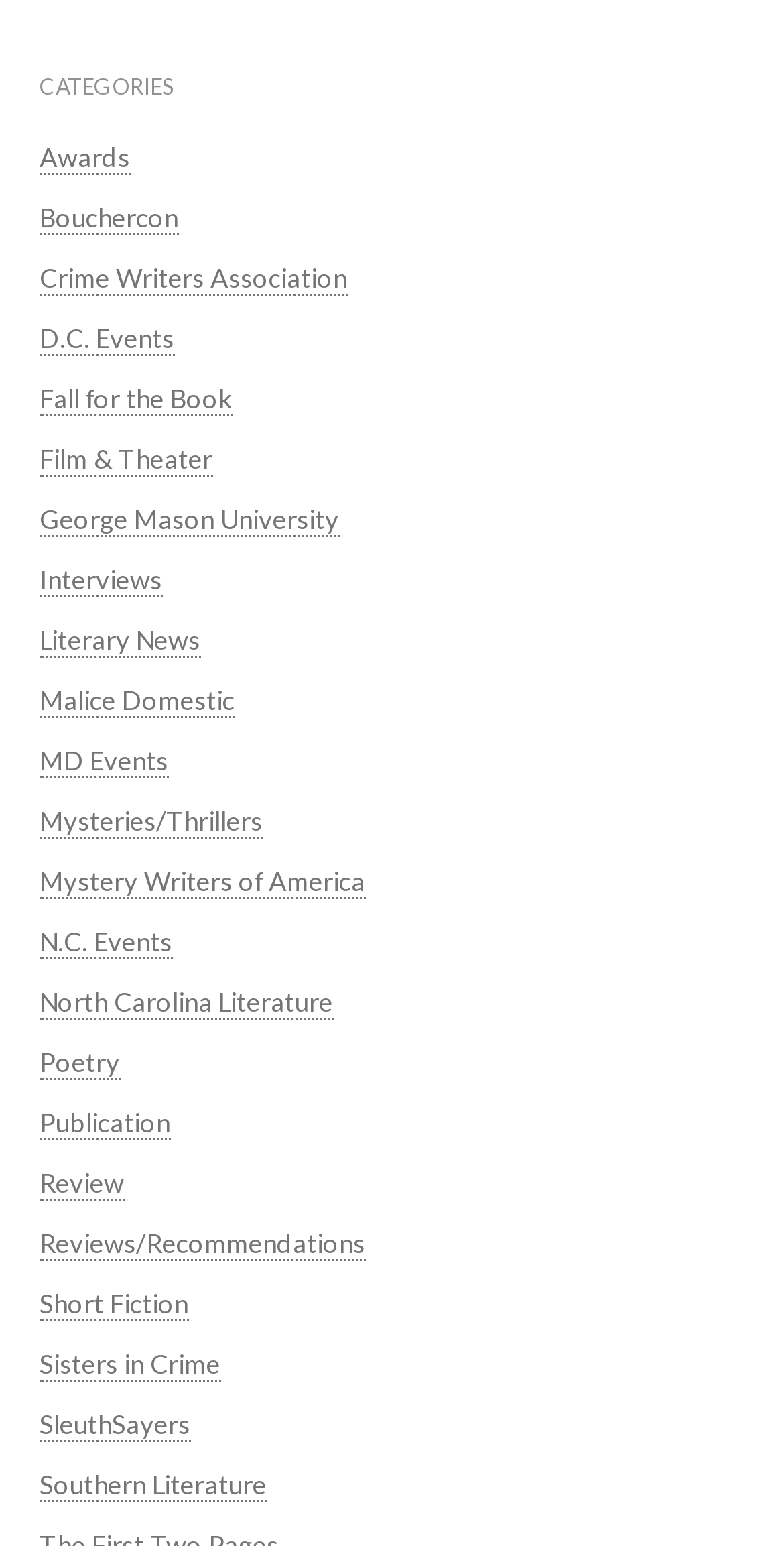Pinpoint the bounding box coordinates of the area that should be clicked to complete the following instruction: "go to Fall for the Book". The coordinates must be given as four float numbers between 0 and 1, i.e., [left, top, right, bottom].

[0.05, 0.247, 0.296, 0.269]